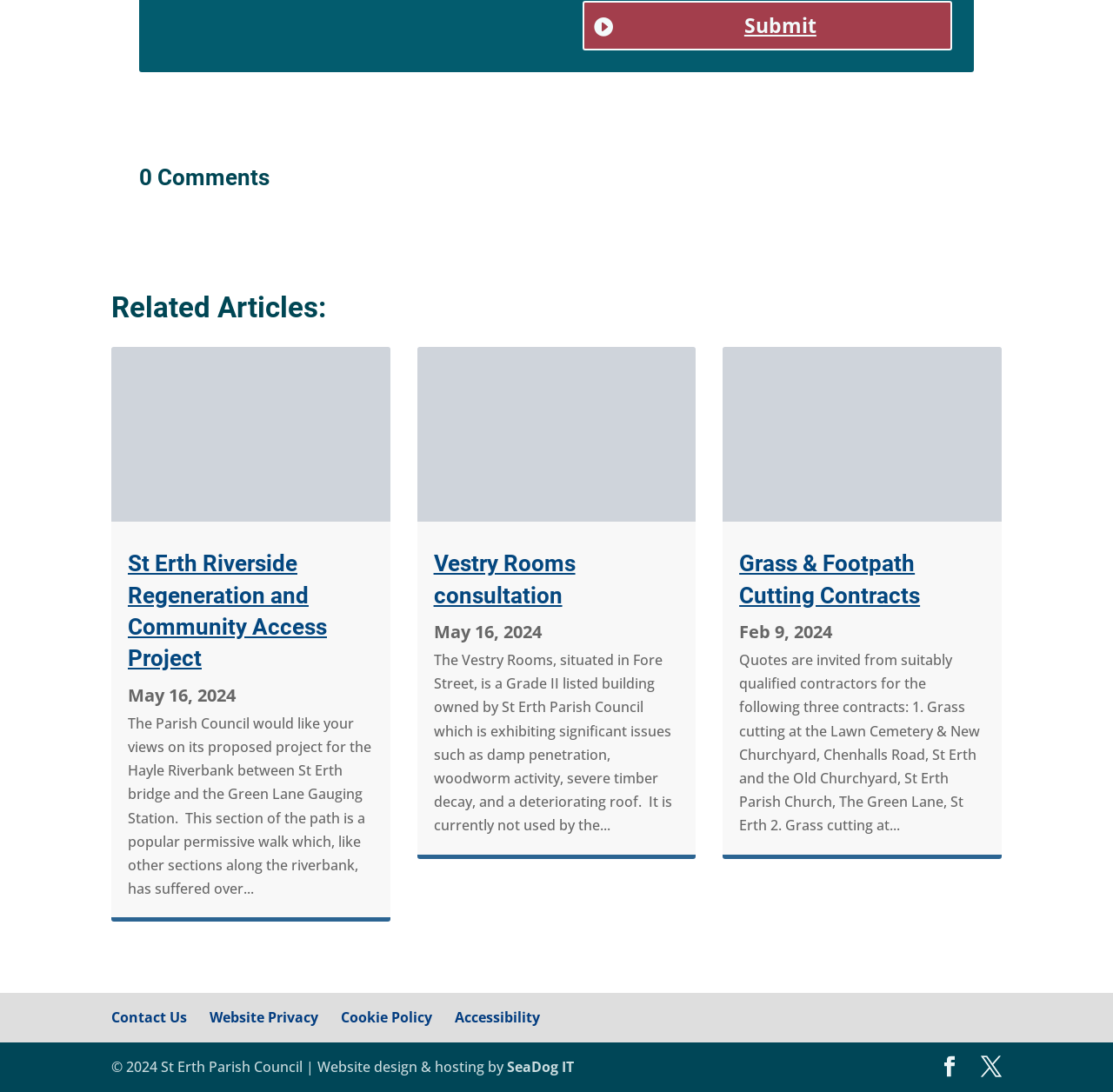Identify the bounding box coordinates of the clickable region necessary to fulfill the following instruction: "View the Vestry Rooms consultation". The bounding box coordinates should be four float numbers between 0 and 1, i.e., [left, top, right, bottom].

[0.374, 0.317, 0.626, 0.478]